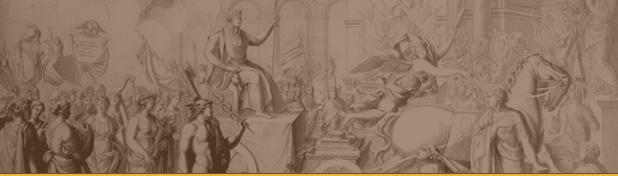What does the muted color palette reinforce?
Using the image, provide a concise answer in one word or a short phrase.

historical tone